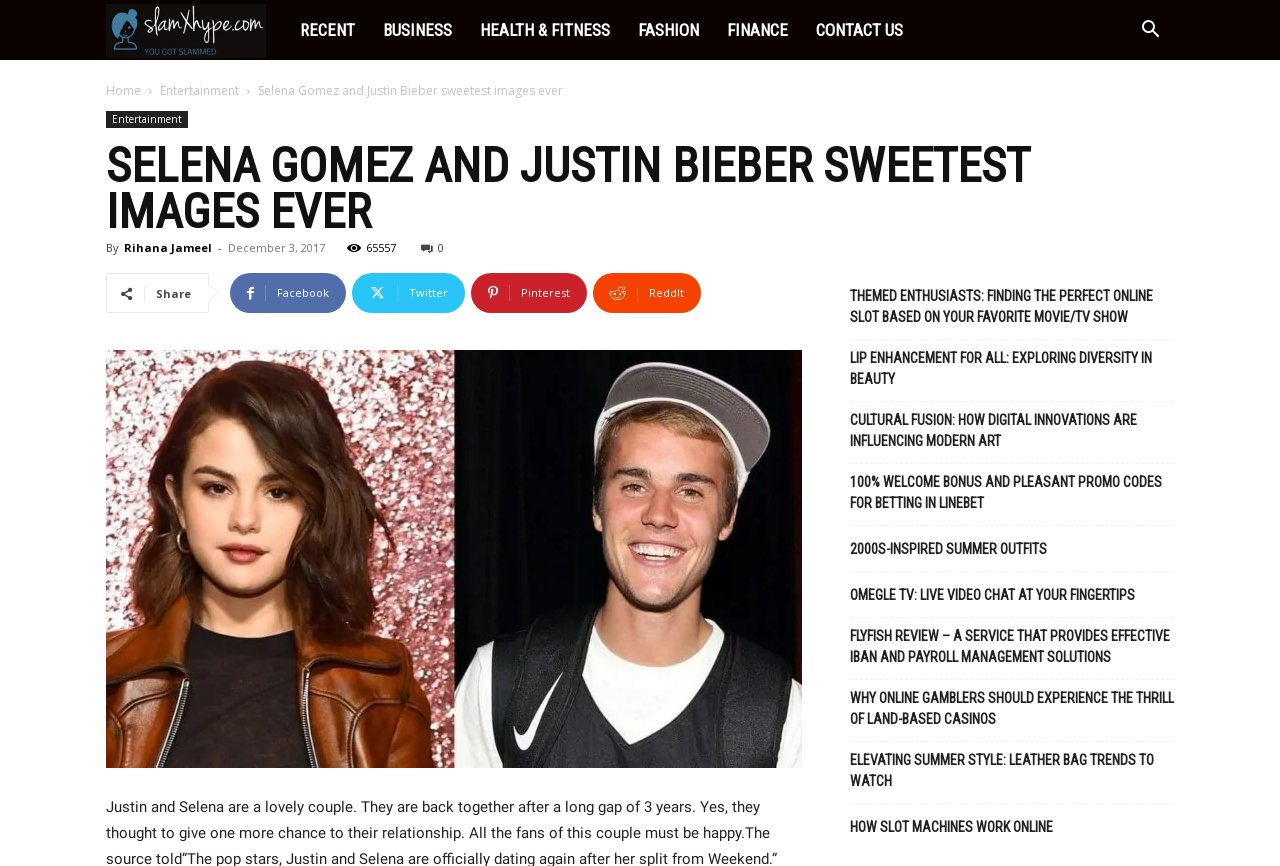Determine the title of the webpage and give its text content.

SELENA GOMEZ AND JUSTIN BIEBER SWEETEST IMAGES EVER